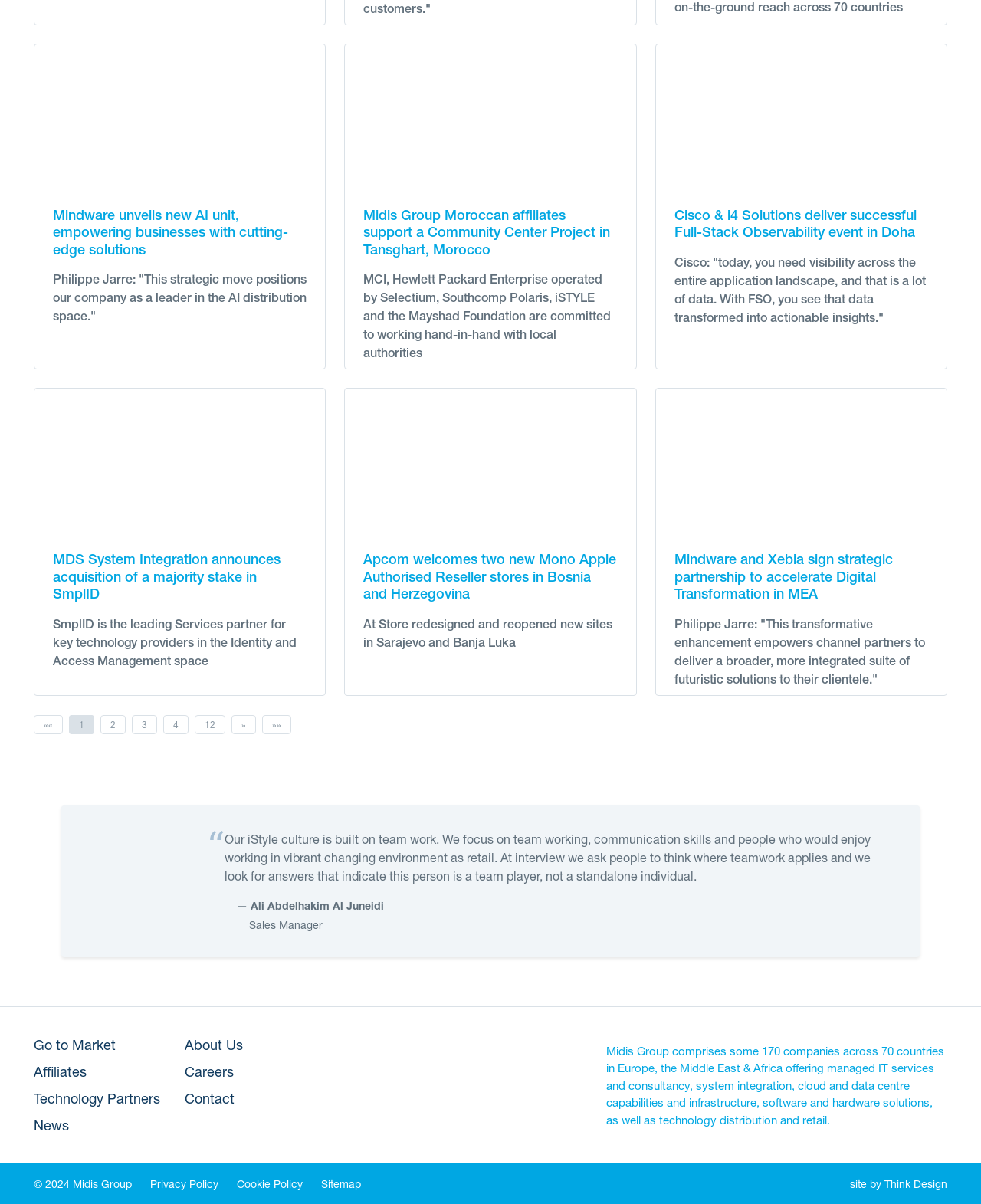What is the main topic of the webpage?
Please describe in detail the information shown in the image to answer the question.

Based on the webpage content, it appears to be a news and announcements page for a company, featuring various press releases and articles about the company's activities and partnerships.